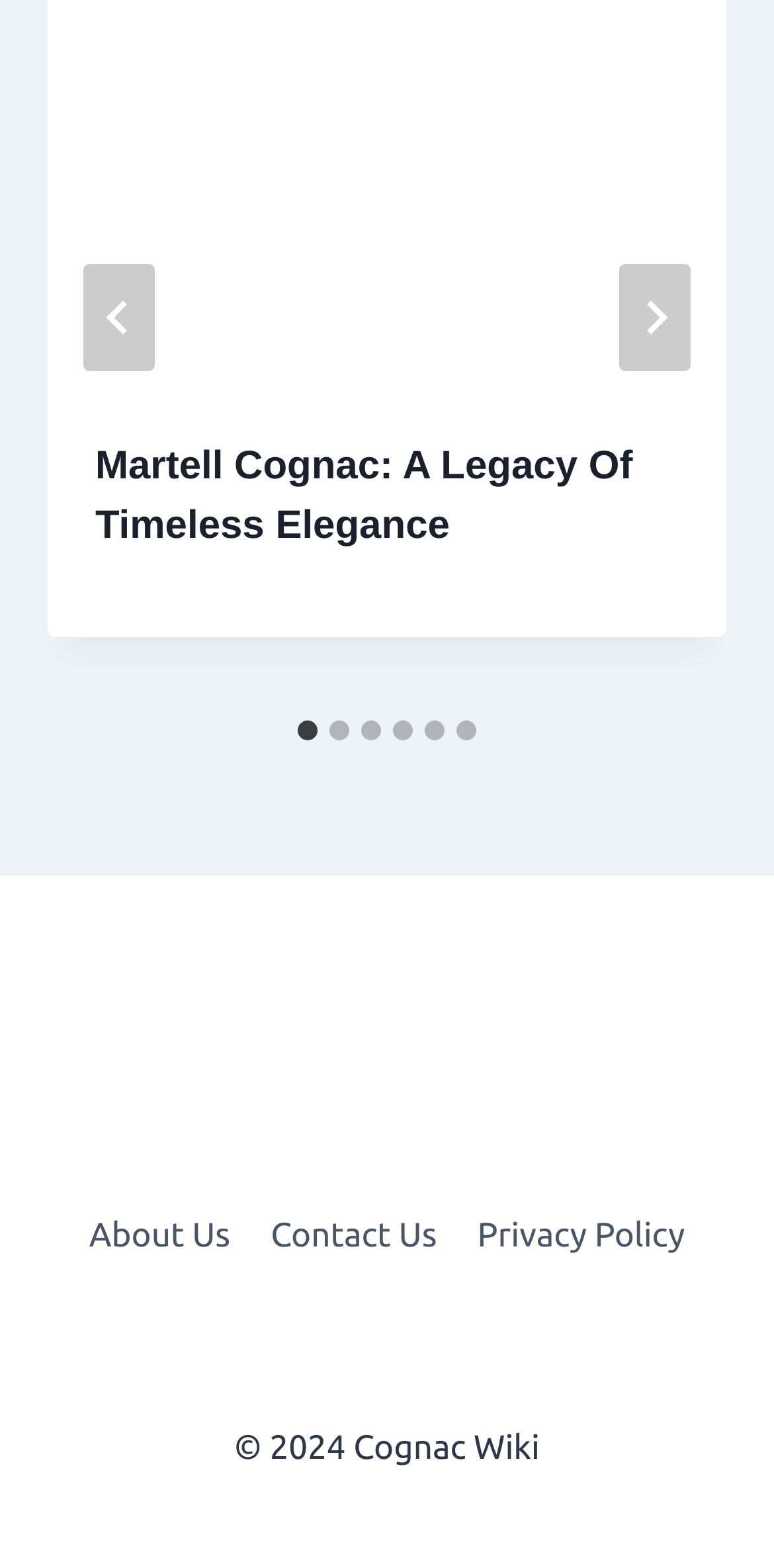Respond with a single word or phrase to the following question: What is the orientation of the tablist on this webpage?

horizontal